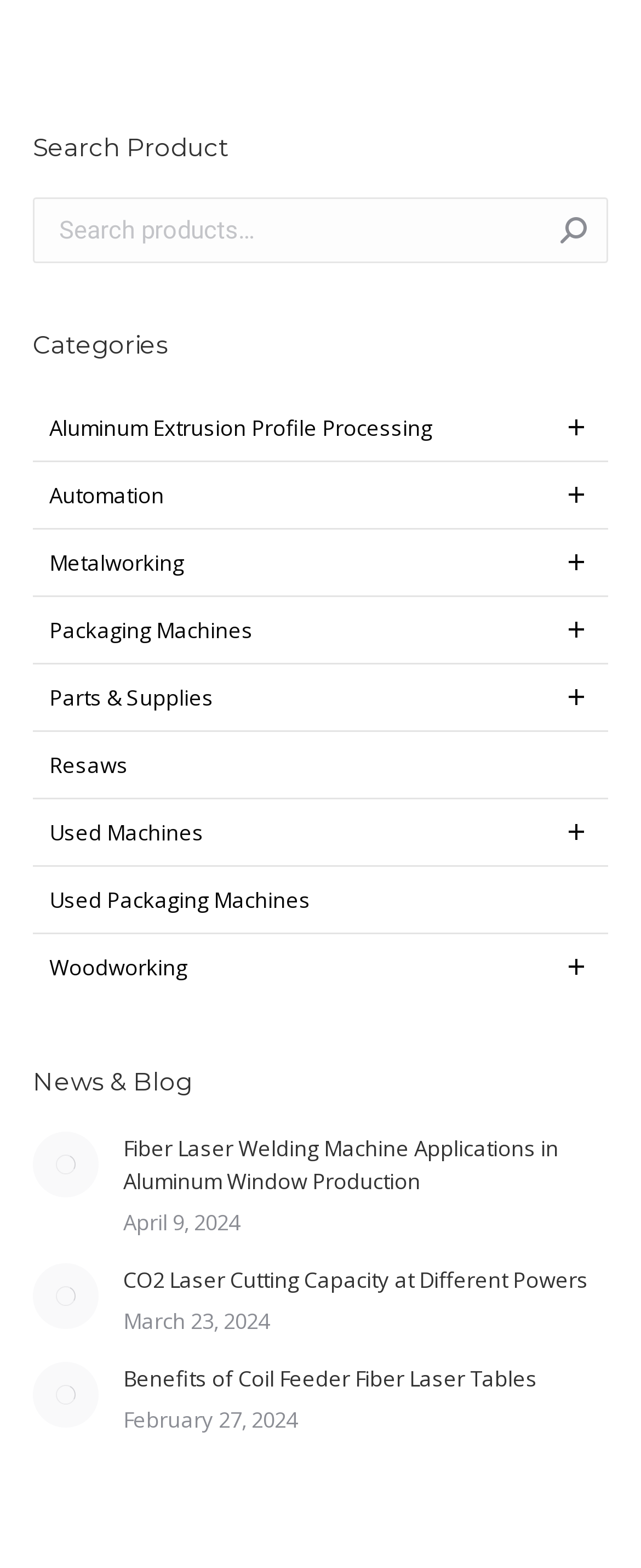What is the text of the first search category?
Please provide a single word or phrase in response based on the screenshot.

Aluminum Extrusion Profile Processing